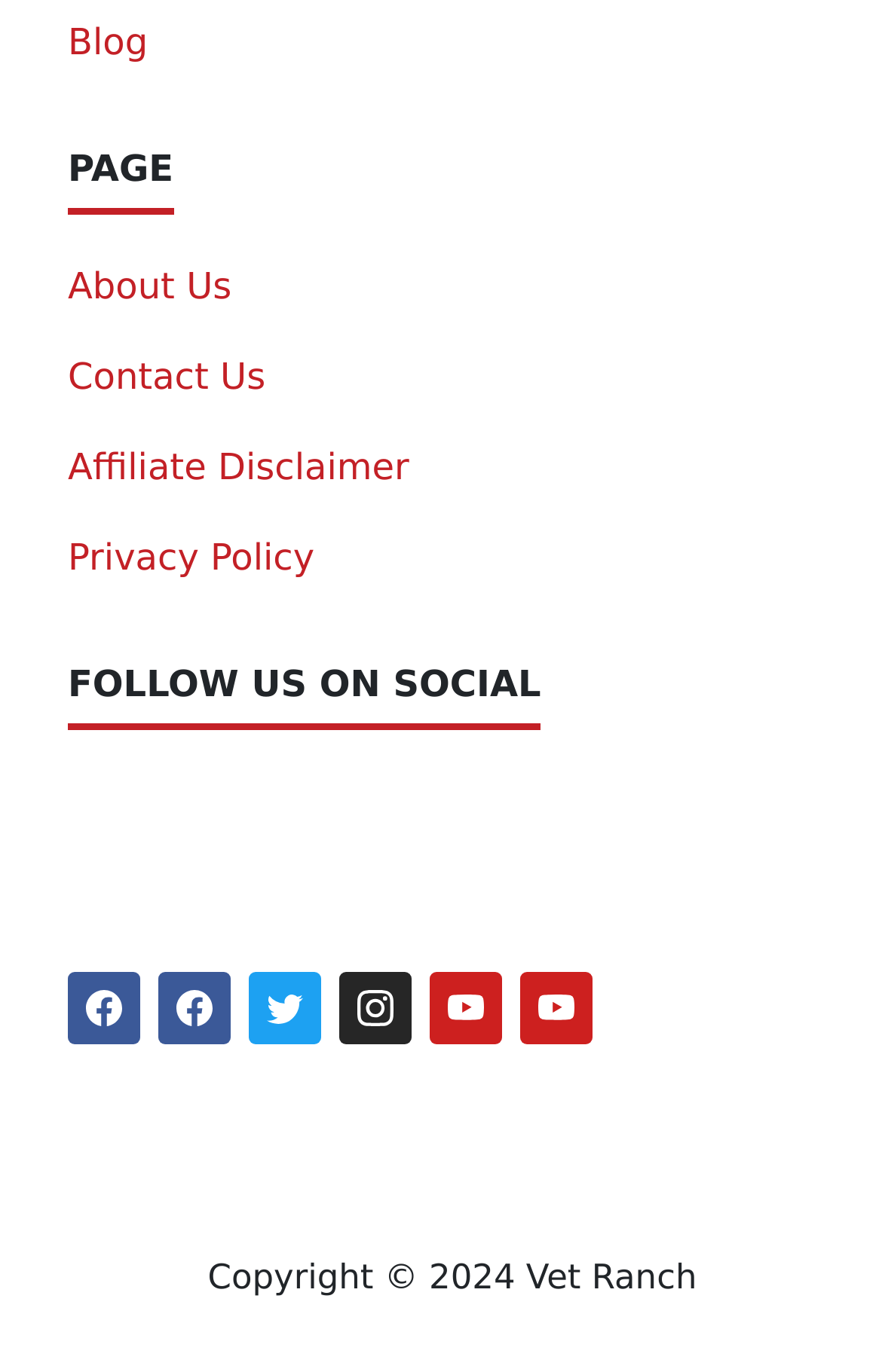Provide a brief response to the question below using a single word or phrase: 
How many complementary elements are there?

5